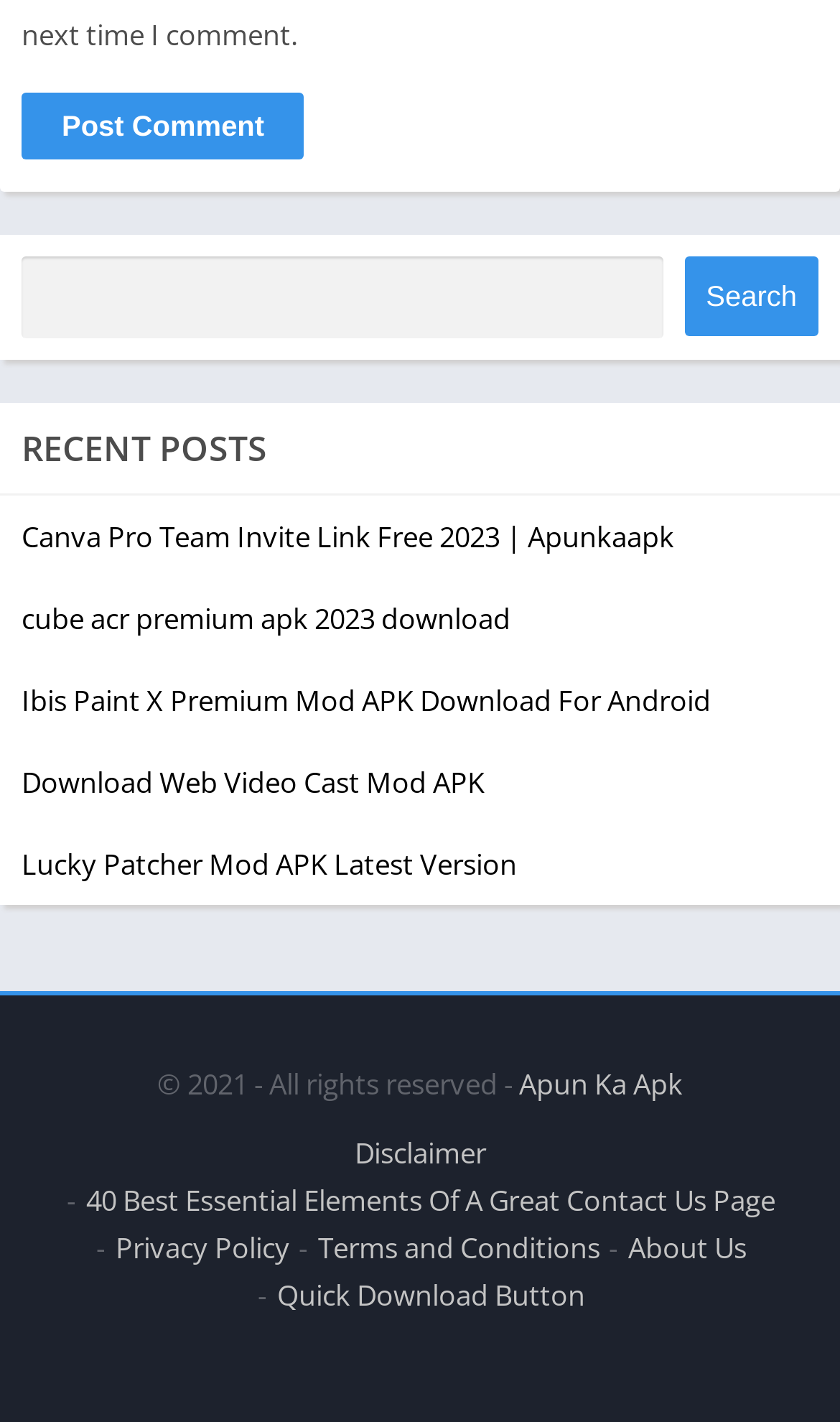Please answer the following query using a single word or phrase: 
What can be searched on this webpage?

Unknown